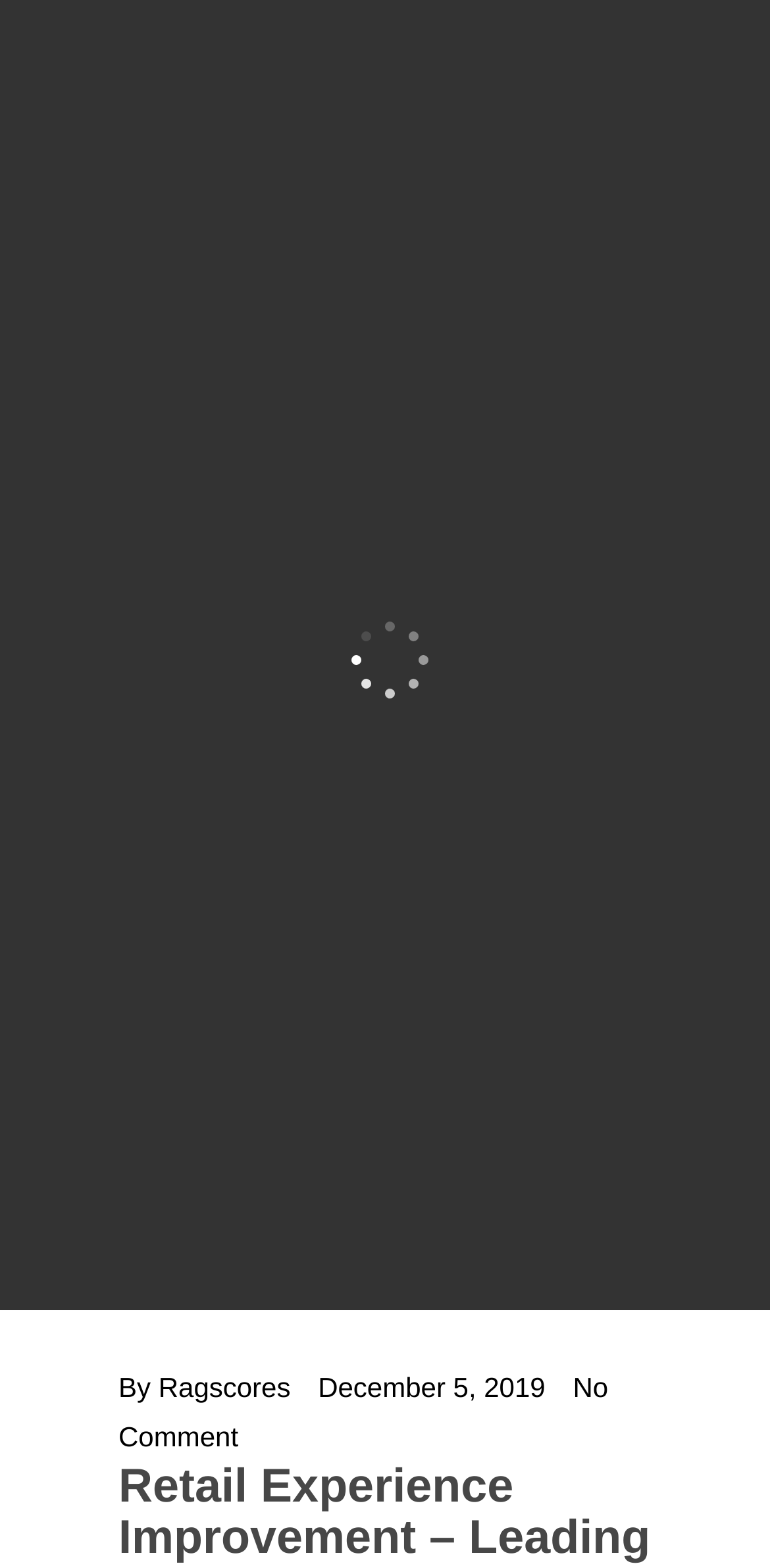Please predict the bounding box coordinates of the element's region where a click is necessary to complete the following instruction: "Call the phone number". The coordinates should be represented by four float numbers between 0 and 1, i.e., [left, top, right, bottom].

[0.418, 0.021, 0.658, 0.039]